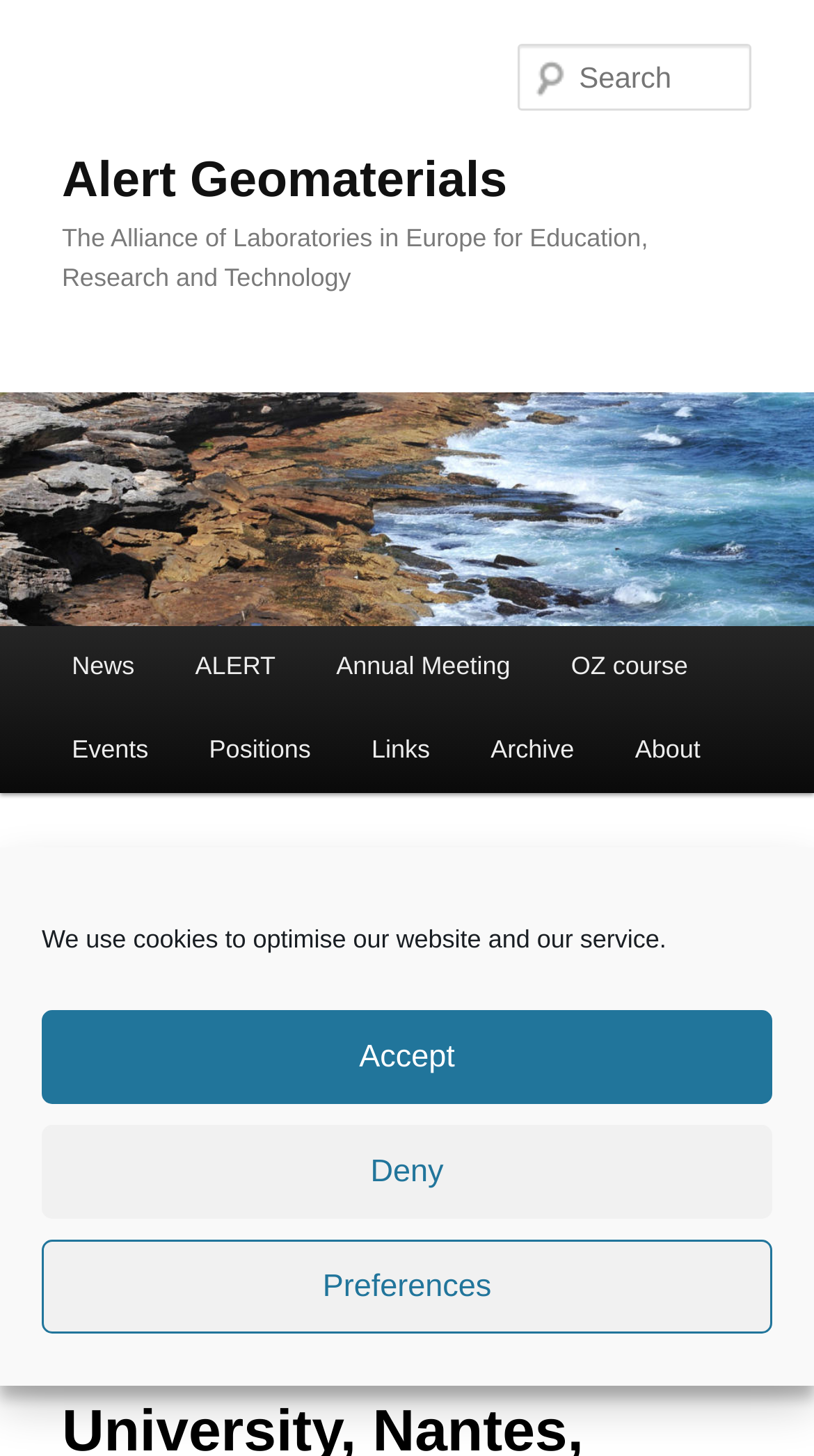Extract the bounding box coordinates of the UI element described by: "parent_node: Alert Geomaterials". The coordinates should include four float numbers ranging from 0 to 1, e.g., [left, top, right, bottom].

[0.0, 0.269, 1.0, 0.43]